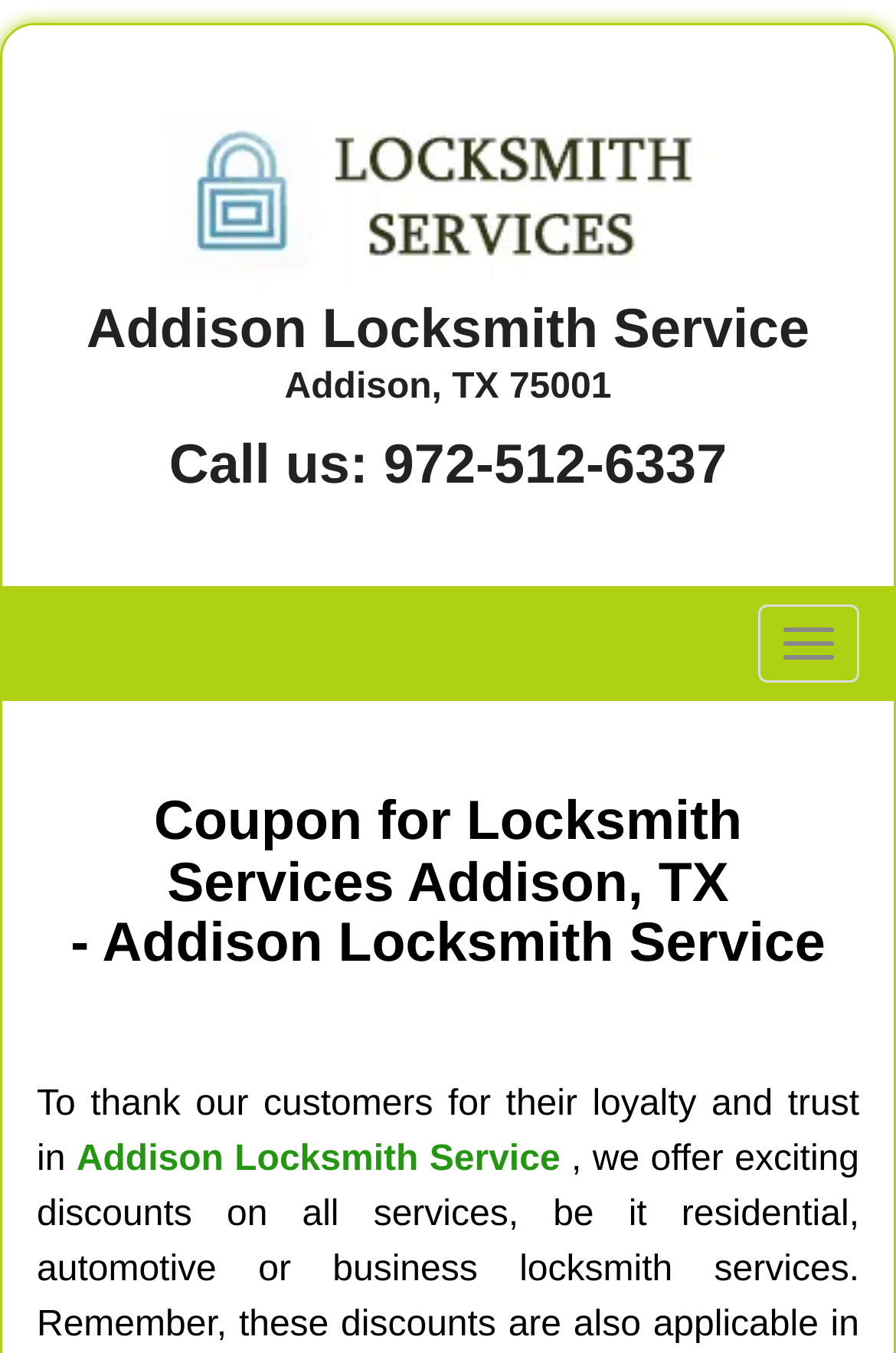Create a detailed summary of all the visual and textual information on the webpage.

The webpage is about Addison Locksmith Service, a locksmith company based in Addison, TX 75001. At the top left of the page, there is a link to the company's homepage with the text "Addison Locksmith Service" accompanied by an image with the same name. Below this, there is a heading with the same text, "Addison Locksmith Service". 

To the right of the company's name, there is a section with the company's address and contact information. The address "Addison, TX 75001" is displayed, followed by "Call us:" and a link to the phone number "972-512-6337". 

On the top right corner, there is a button labeled "Toggle navigation". 

Further down the page, there is a heading that reads "Coupon for Locksmith Services Addison, TX - Addison Locksmith Service". Below this heading, there is a paragraph of text that starts with "To thank our customers for their loyalty and trust in Addison Locksmith Service". This text is followed by a link to the company's homepage again.